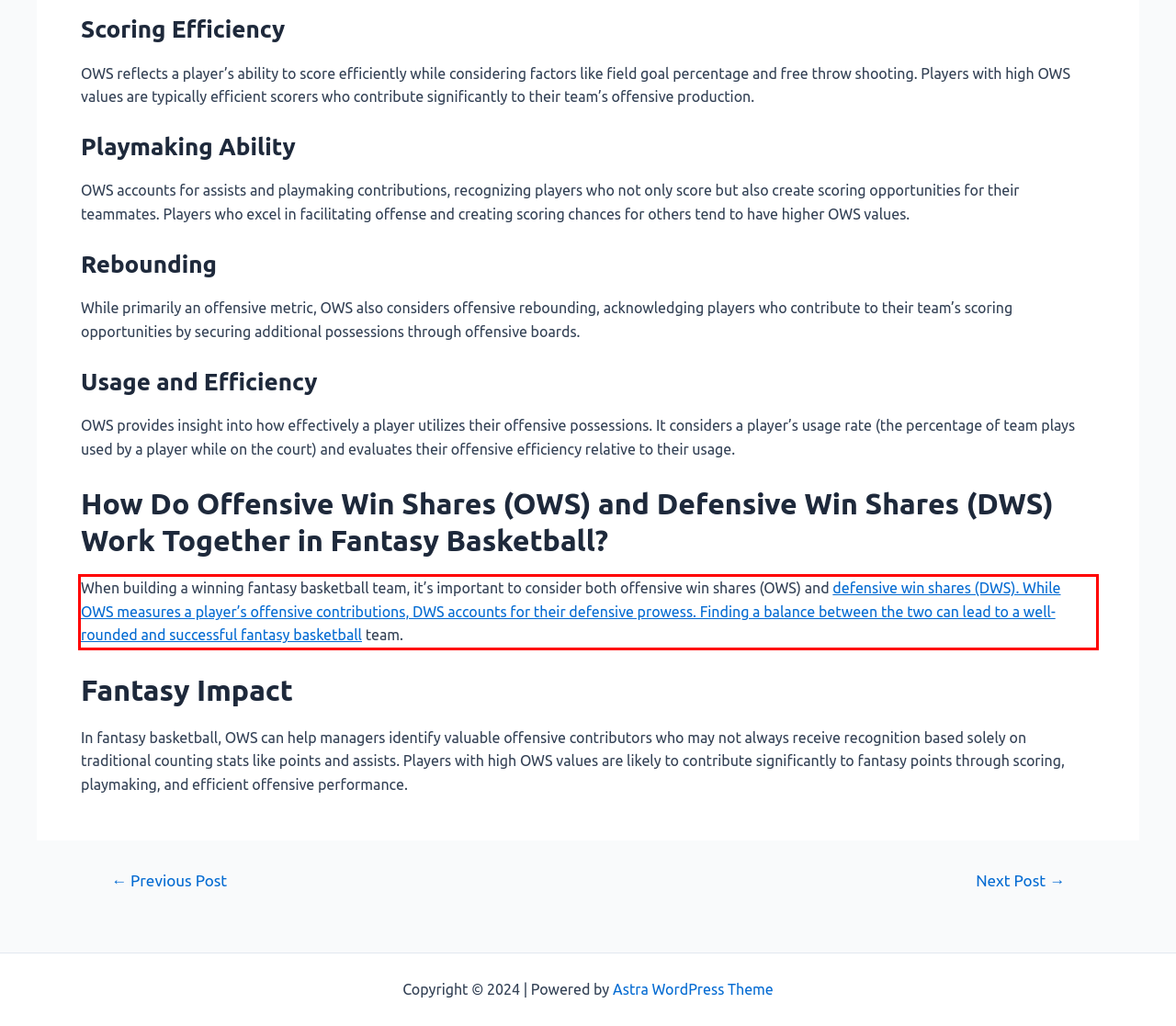Please examine the webpage screenshot containing a red bounding box and use OCR to recognize and output the text inside the red bounding box.

When building a winning fantasy basketball team, it’s important to consider both offensive win shares (OWS) and defensive win shares (DWS). While OWS measures a player’s offensive contributions, DWS accounts for their defensive prowess. Finding a balance between the two can lead to a well-rounded and successful fantasy basketball team.